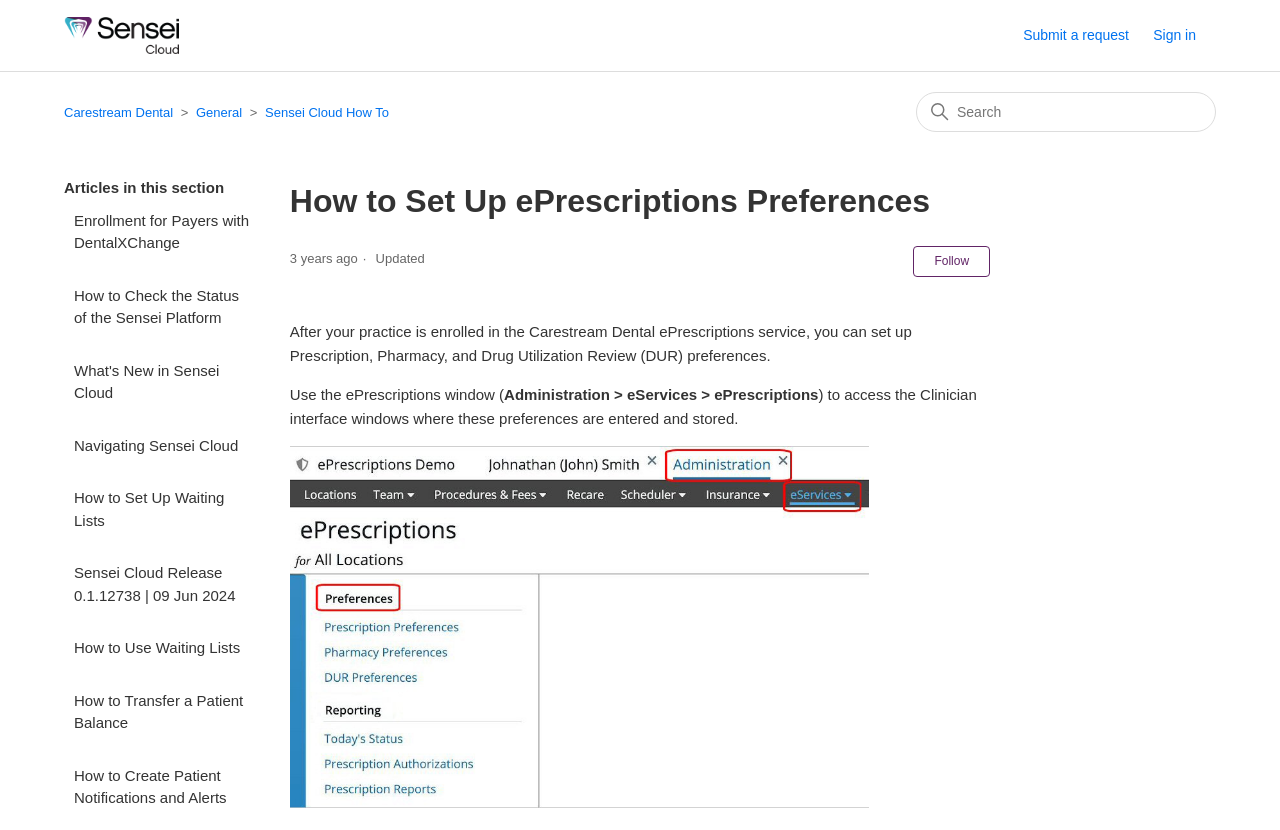Identify the bounding box coordinates of the clickable region to carry out the given instruction: "Follow Article".

[0.714, 0.297, 0.774, 0.333]